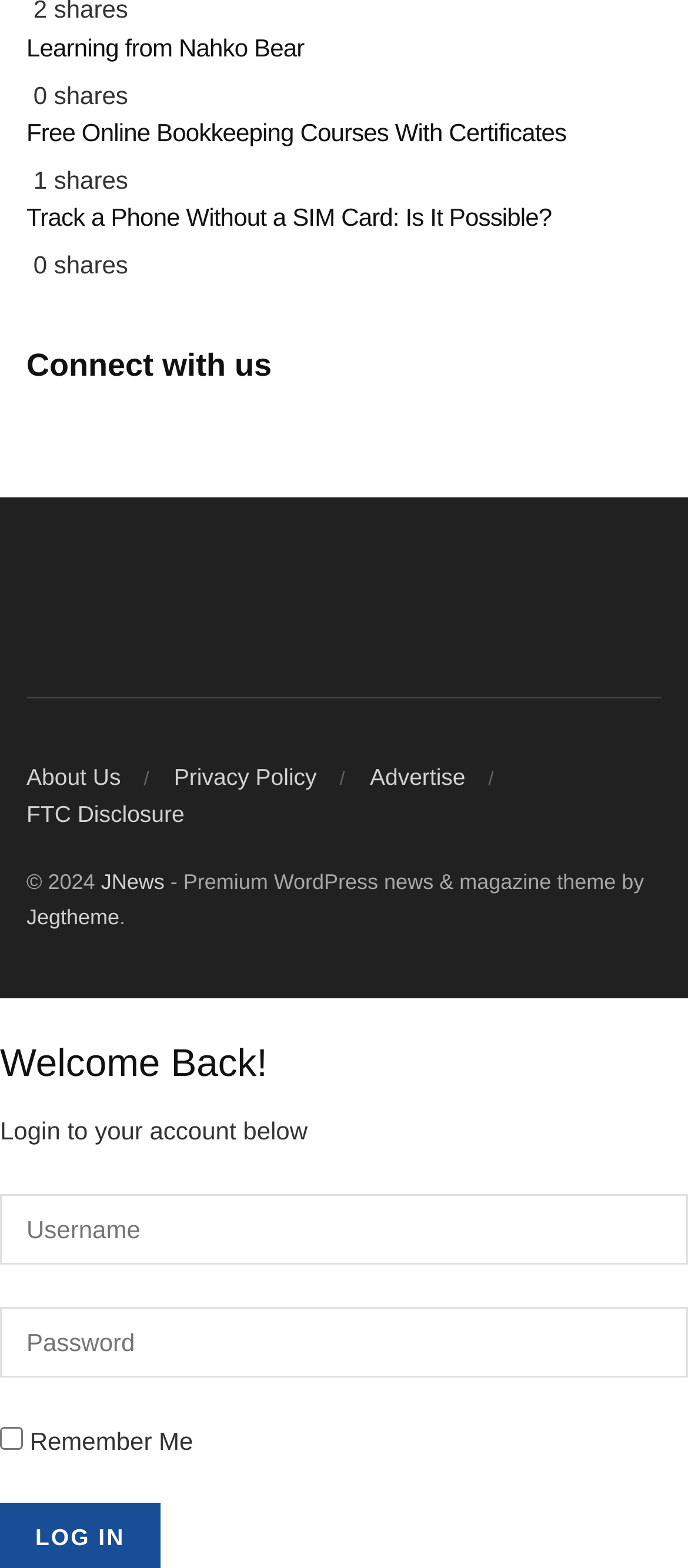What is the title of the first article?
Please provide a single word or phrase as your answer based on the image.

03 Learning from Nahko Bear